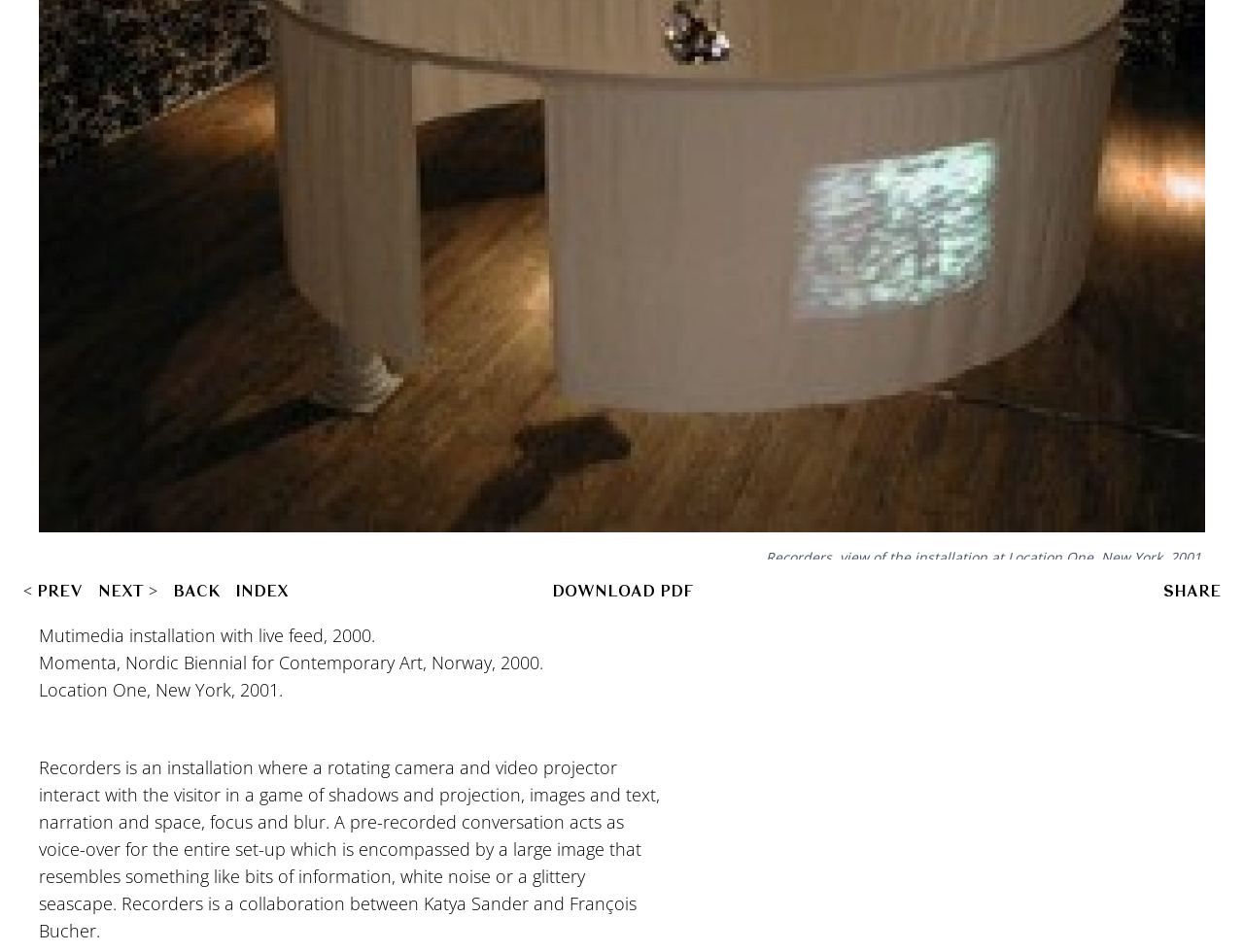Predict the bounding box for the UI component with the following description: "Back".

[0.139, 0.608, 0.177, 0.633]